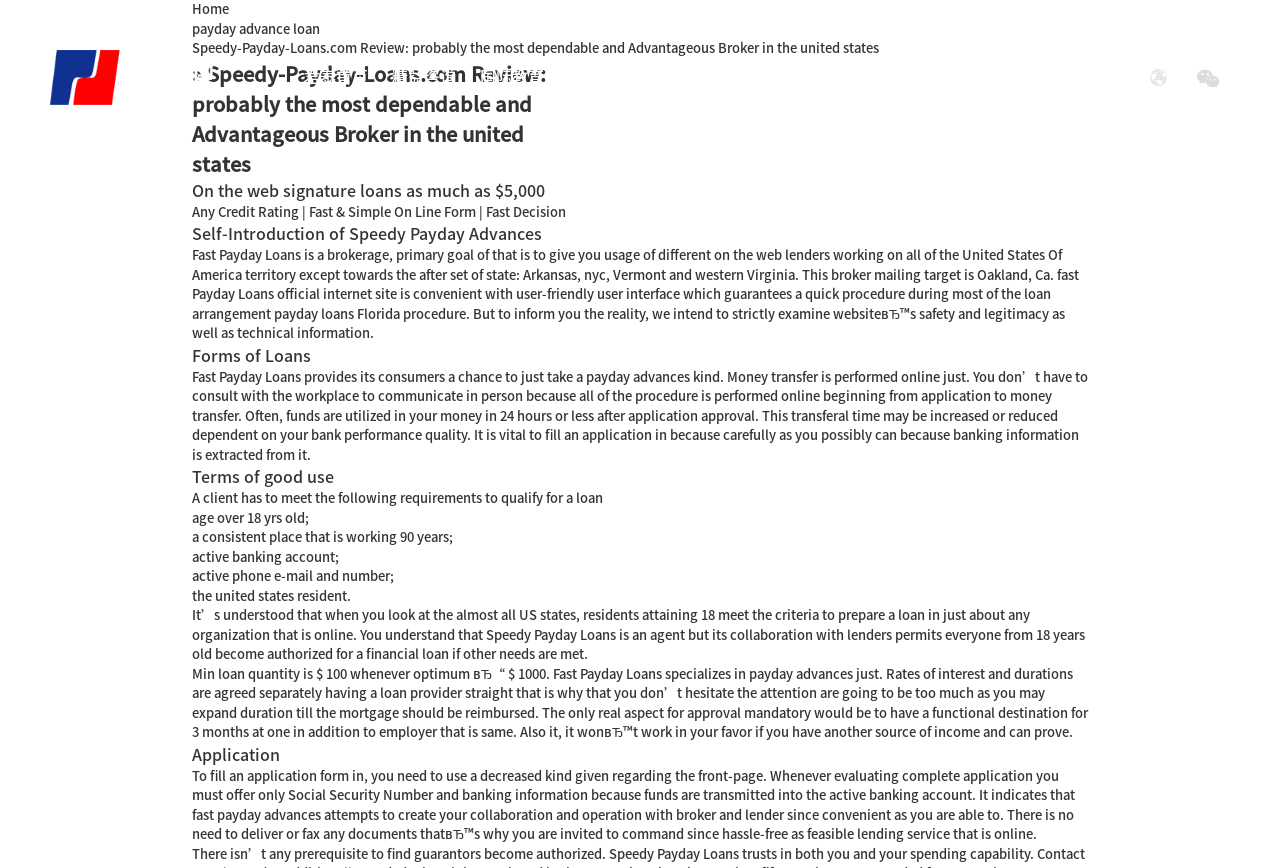Please reply to the following question with a single word or a short phrase:
What is the purpose of Fast Payday Loans?

To provide access to online lenders